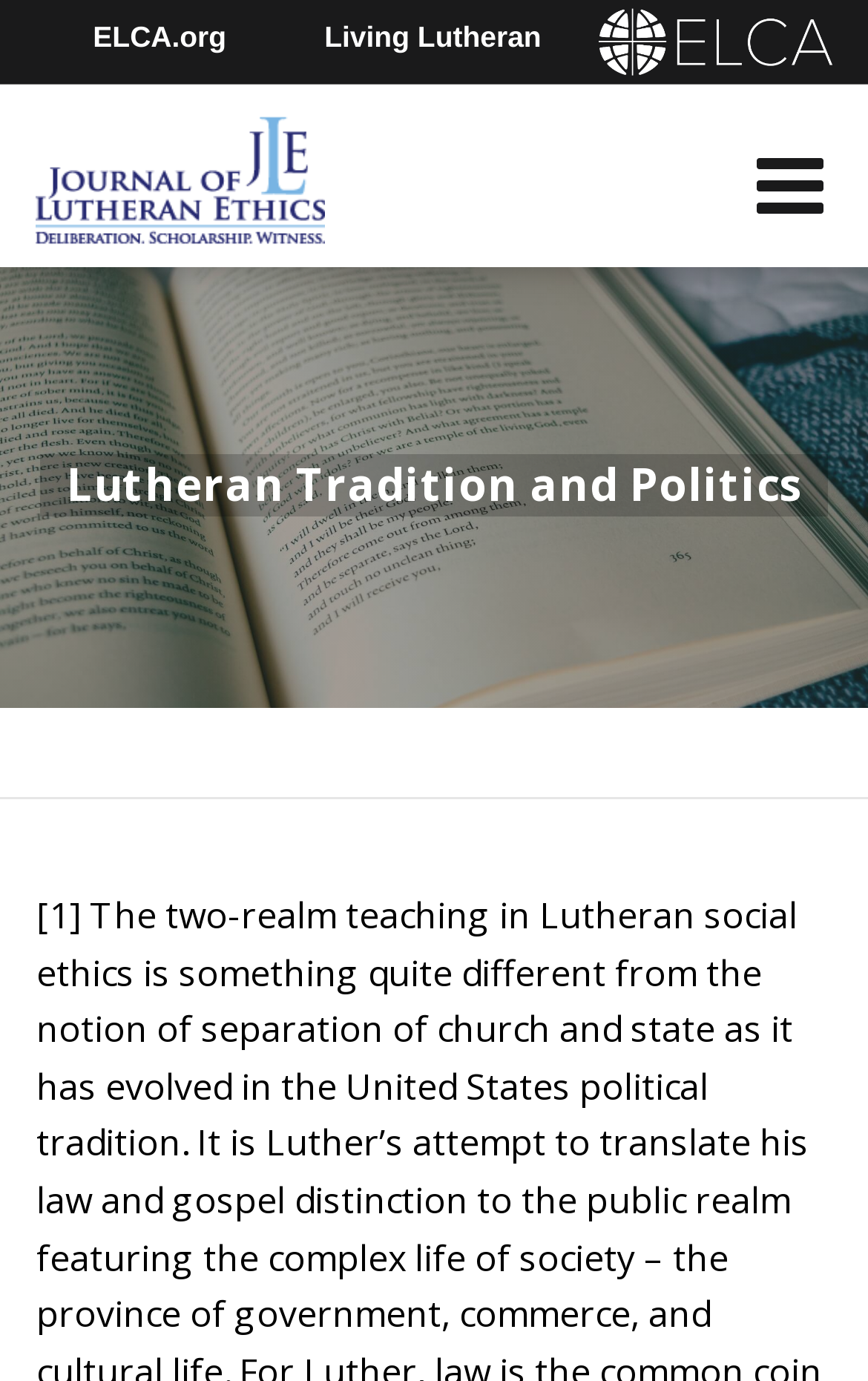Determine the primary headline of the webpage.

Lutheran Tradition and Politics